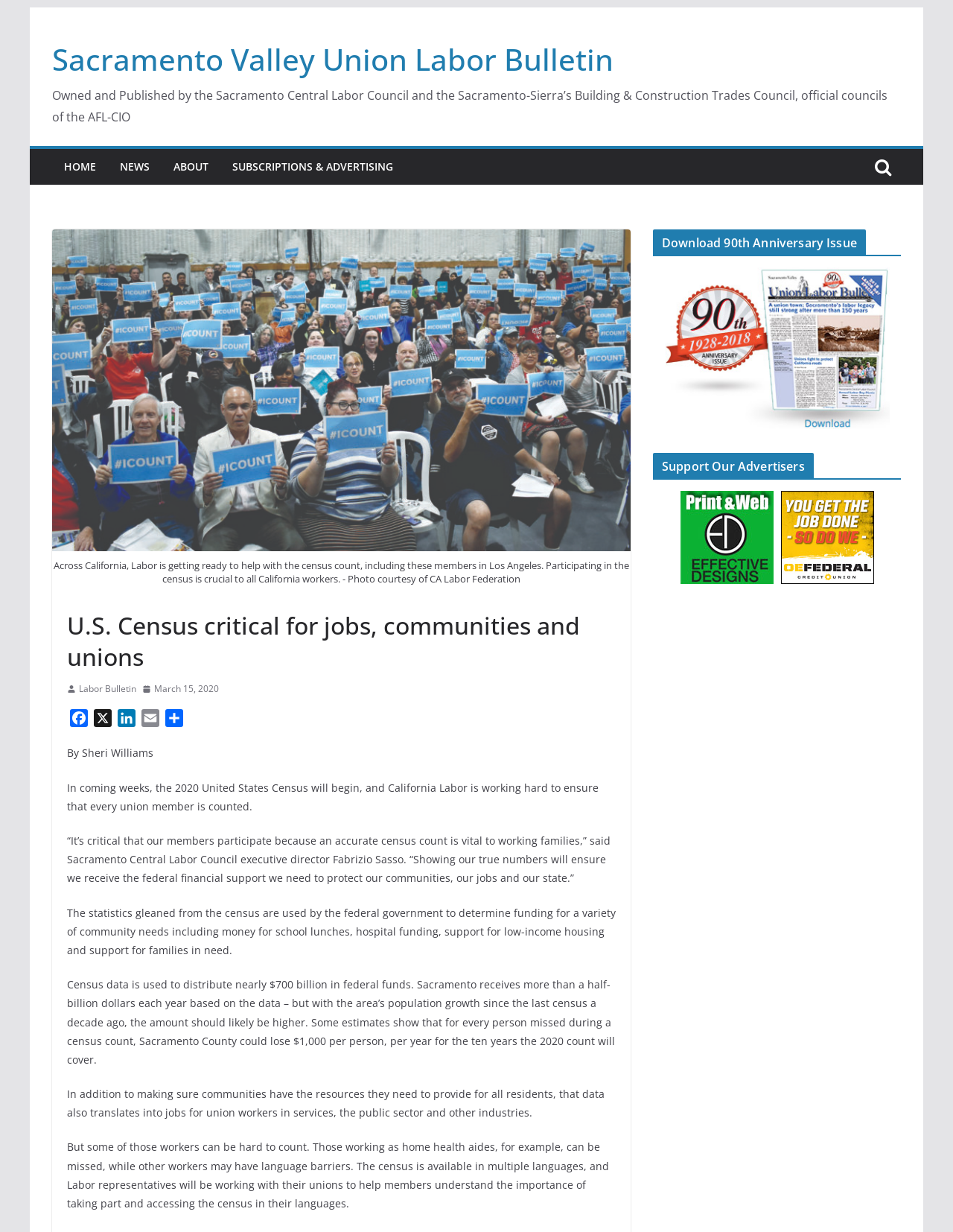Determine the bounding box coordinates of the clickable area required to perform the following instruction: "Click on the 'HOME' link". The coordinates should be represented as four float numbers between 0 and 1: [left, top, right, bottom].

[0.067, 0.127, 0.101, 0.144]